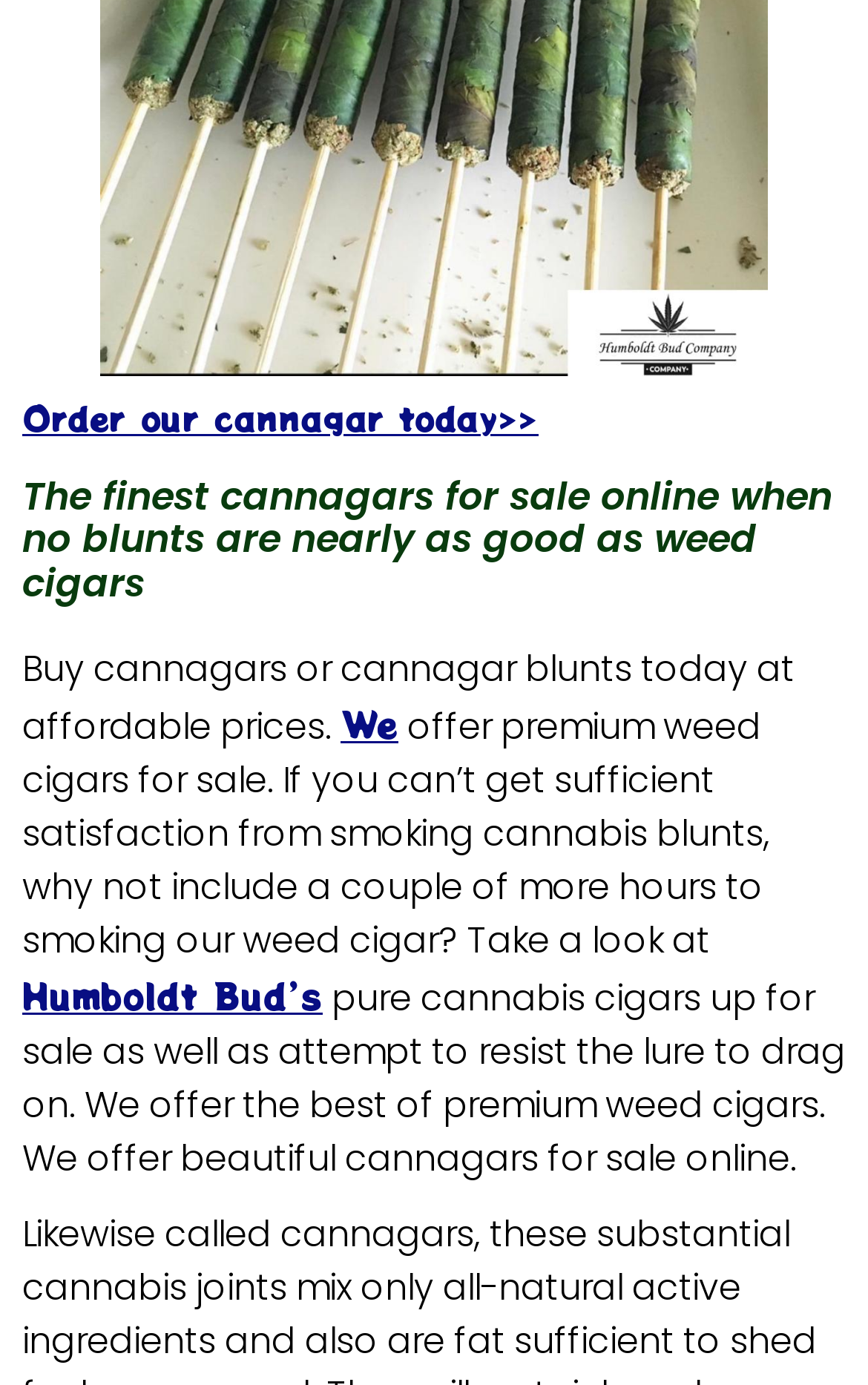Respond to the following query with just one word or a short phrase: 
What is the benefit of smoking weed cigars?

More satisfaction